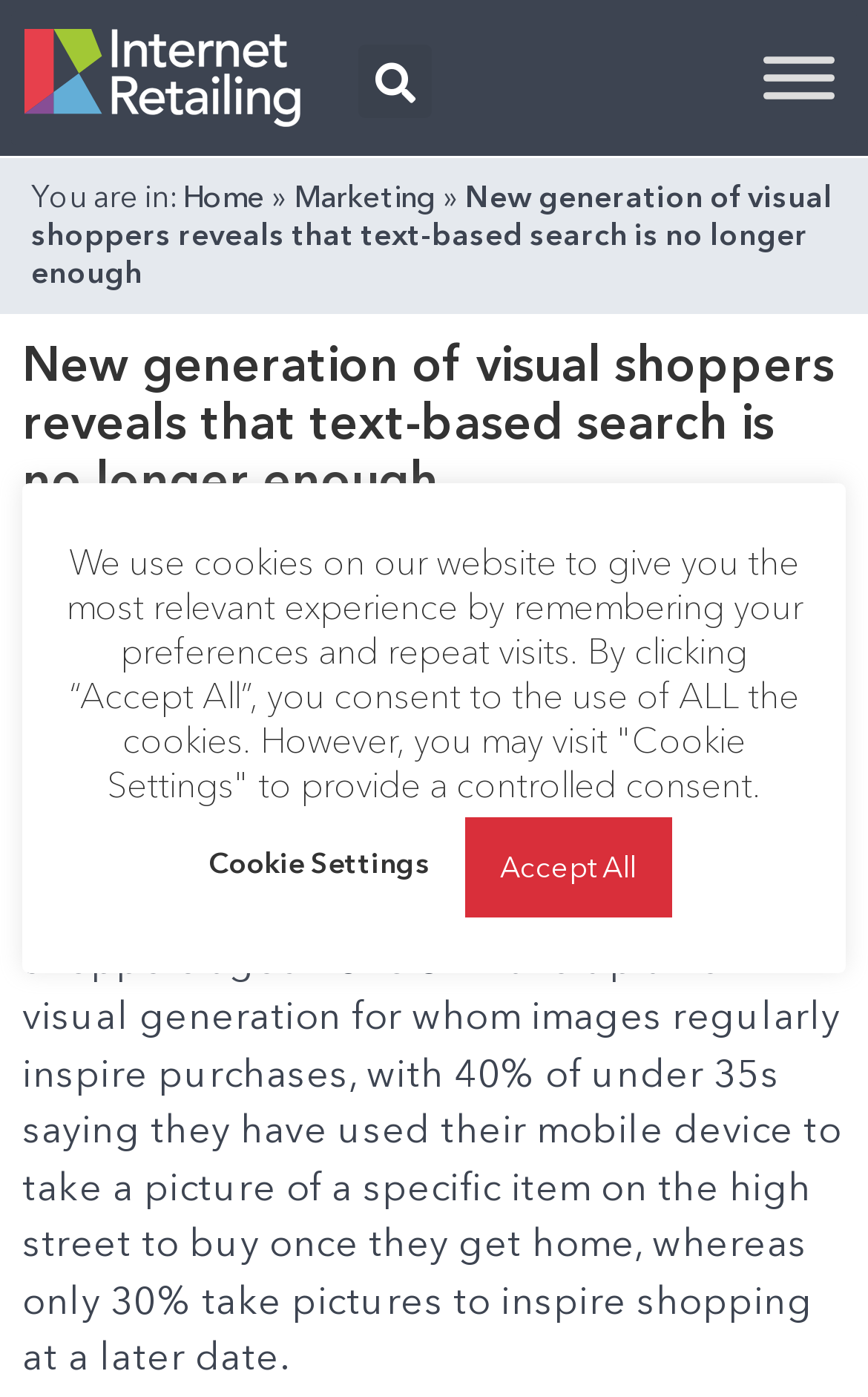Please identify the bounding box coordinates of the element I need to click to follow this instruction: "Toggle the menu".

[0.879, 0.04, 0.962, 0.071]